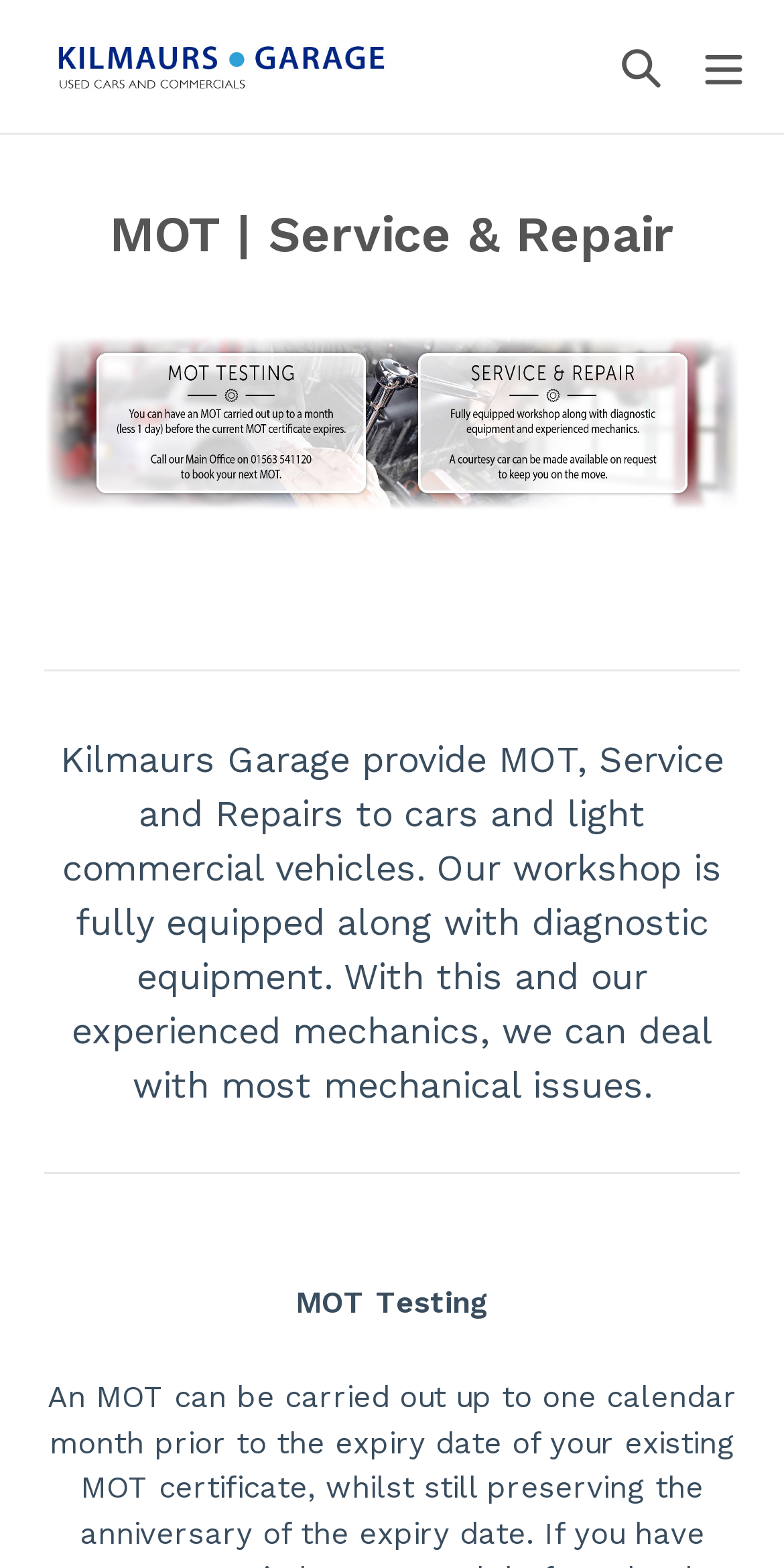By analyzing the image, answer the following question with a detailed response: What is the benefit of Kilmaurs Garage's experienced mechanics?

The webpage mentions that with their experienced mechanics, Kilmaurs Garage can deal with most mechanical issues, implying that their experienced mechanics are capable of handling a wide range of vehicle problems.